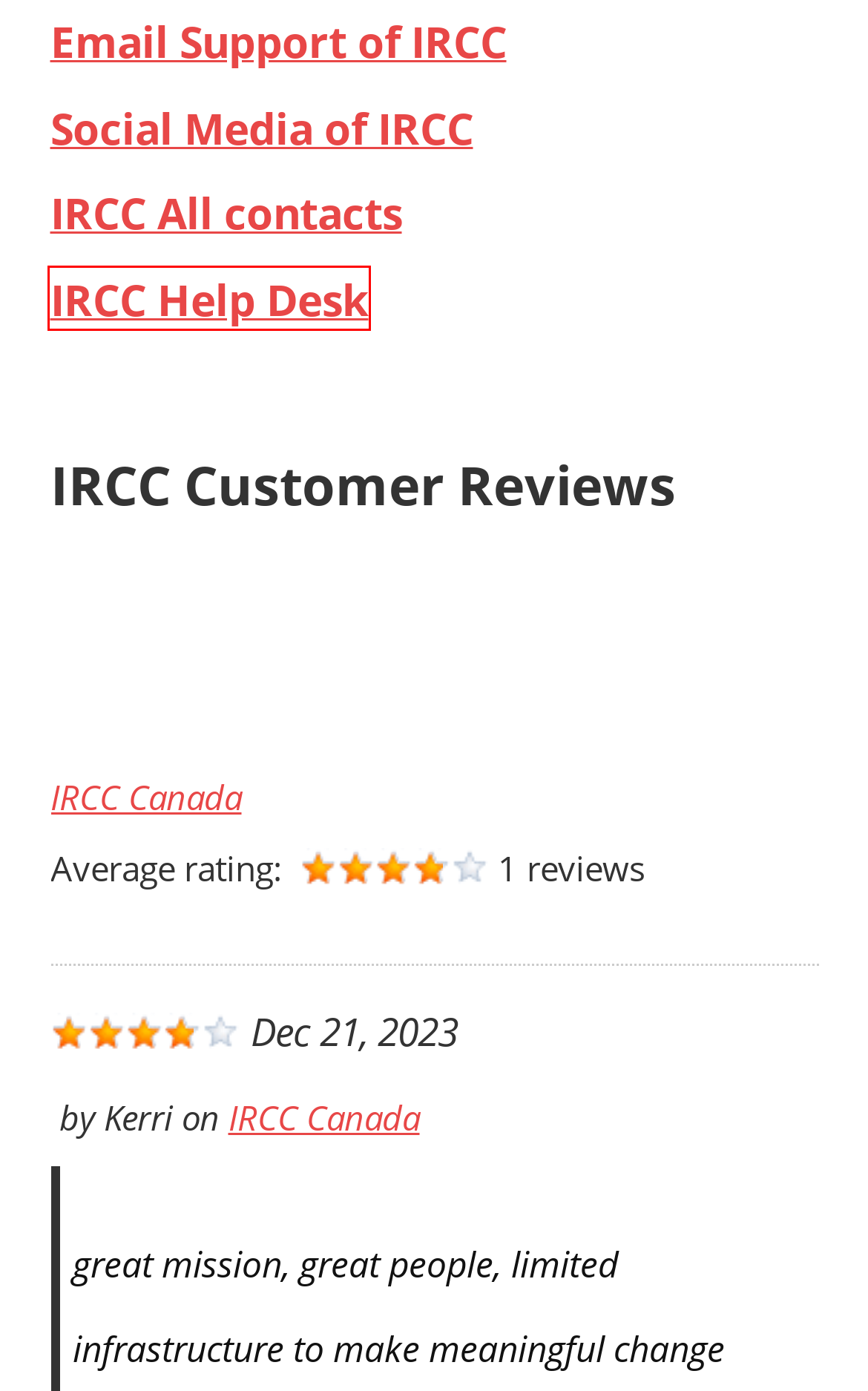You are presented with a screenshot of a webpage containing a red bounding box around an element. Determine which webpage description best describes the new webpage after clicking on the highlighted element. Here are the candidates:
A. Contact us - Canadian Customer Service
B. IRCC customer service Archives - Canadian Customer Service
C. Contact IRCC Canada - Contact Numbers, Email, Live Chat Support
D. Disclaimer - Canadian Customer Service
E. IRCC Social Media Support - Get in touch with IRCC Canada by SM
F. IRCC Email Support - Get in touch with IRCC Canada by Email
G. IRCC Phone number - Best way to contact IRCC customer care
H. IRCC Help Pages - Get in touch with IRCC by Forum, FAQ & Help Pages

H